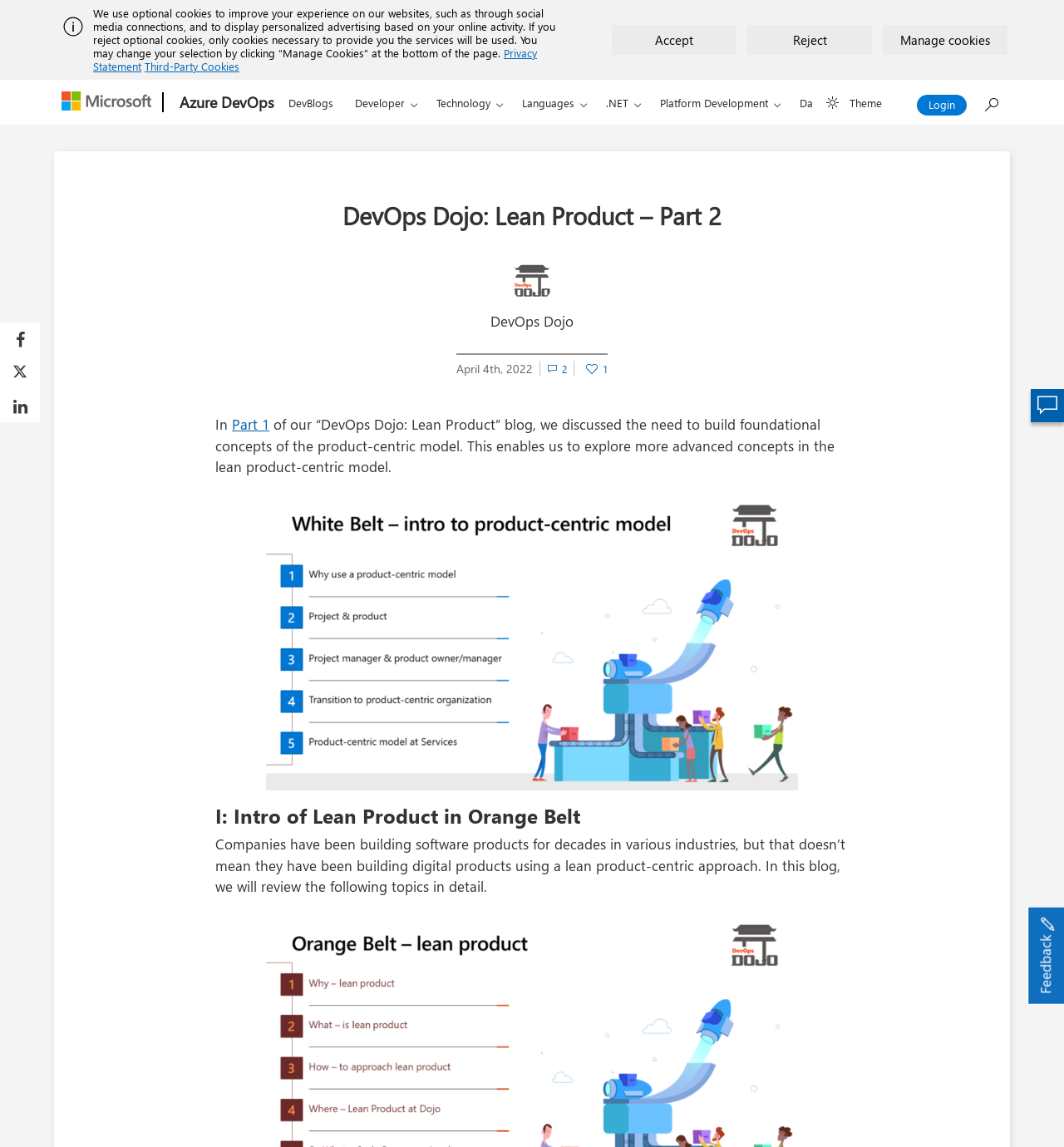Find the bounding box coordinates of the clickable area required to complete the following action: "Click the Microsoft link".

[0.05, 0.07, 0.147, 0.109]